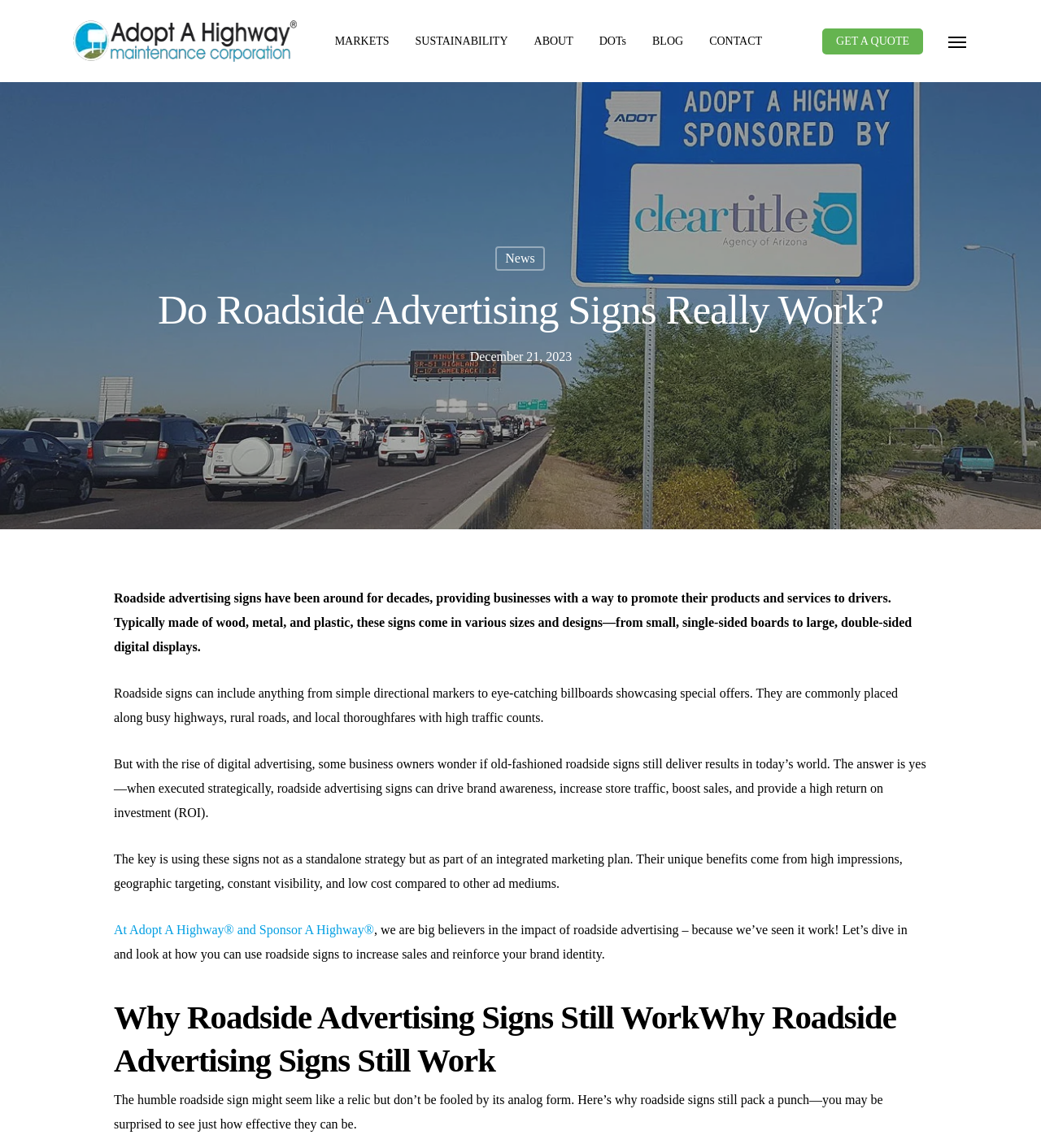Highlight the bounding box coordinates of the element you need to click to perform the following instruction: "Open navigation menu."

[0.911, 0.029, 0.93, 0.043]